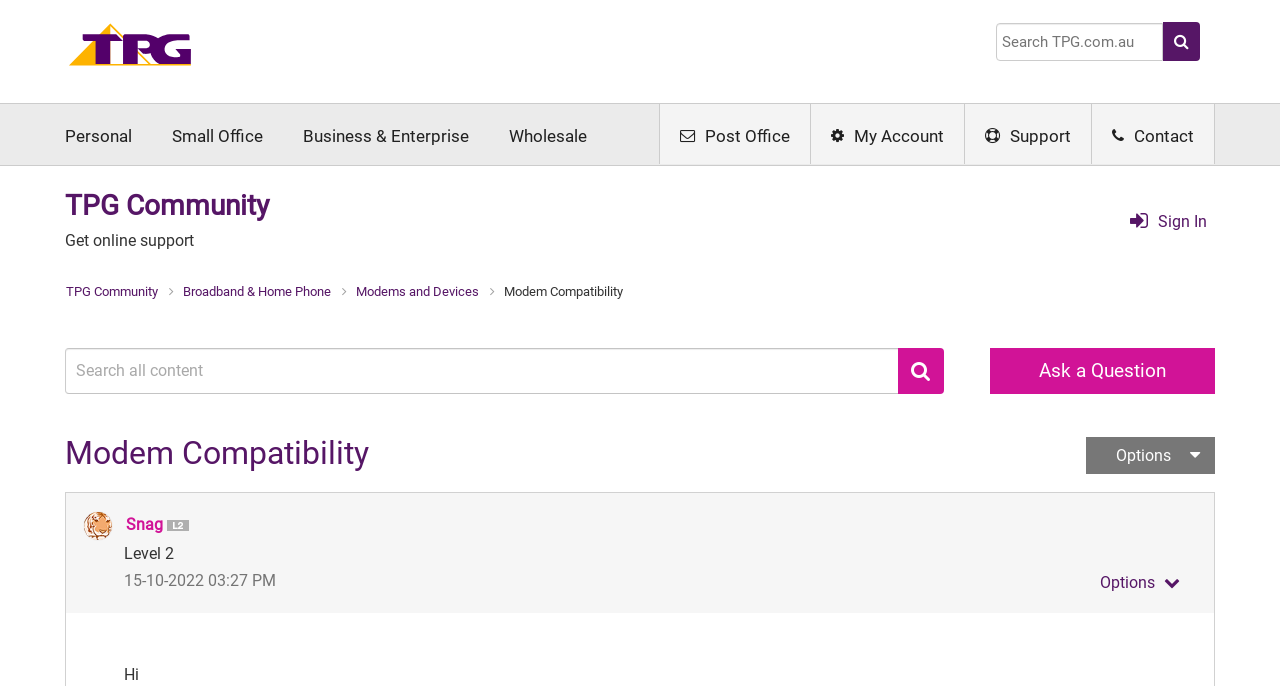Illustrate the webpage with a detailed description.

The webpage is a forum discussion page on the TPG Community website, specifically focused on modem compatibility. At the top left, there is a navigation menu with links to "Home", "Business & Enterprise", "Wholesale", "Post Office", "My Account", "Support", and "Contact". Below this menu, there is a heading that reads "TPG Community" with a link to the community homepage.

To the right of the navigation menu, there is a search box with a magnifying glass icon and a button to submit the search query. Below the search box, there is a link to "Sign In" with a lock icon.

The main content of the page is a discussion thread about modem compatibility, with a heading that reads "Modem Compatibility" at the top. The thread starts with a post from a user named "Snag", who has a level 2 badge, and the post is dated October 15, 2022, at 3:27 PM. The post content is a question about the compatibility of a specific modem router, the TP-Link TD-VG5612 Wireless N VolP VDSL/ADSL Modem Router.

Below the post, there are options to show the post menu, and a button to reply to the post. The page also has a breadcrumbs navigation at the top, showing the path from the community homepage to the current discussion thread.